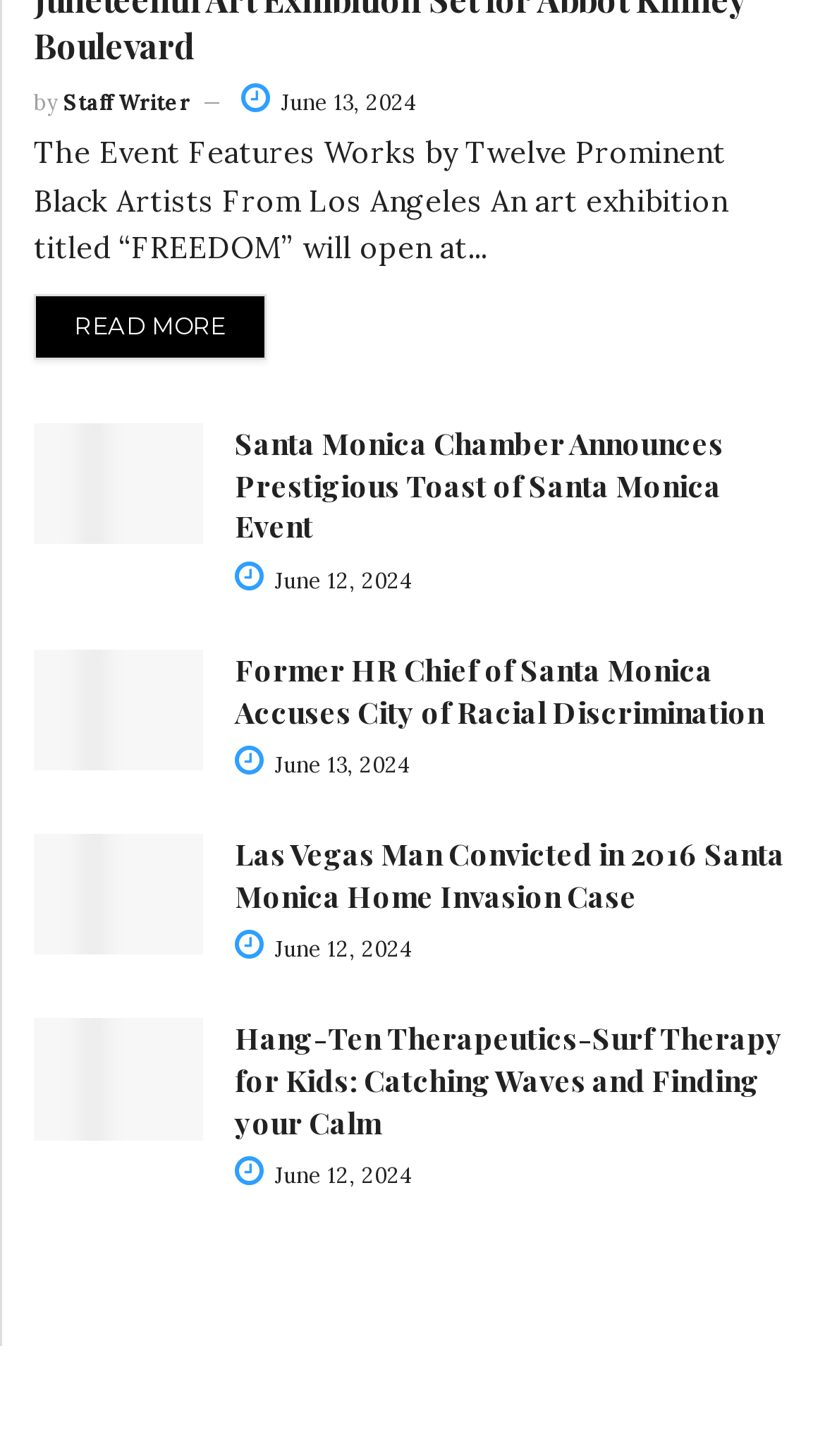Answer the following query with a single word or phrase:
What is the accusation made by the former HR Chief of Santa Monica?

Racial Discrimination